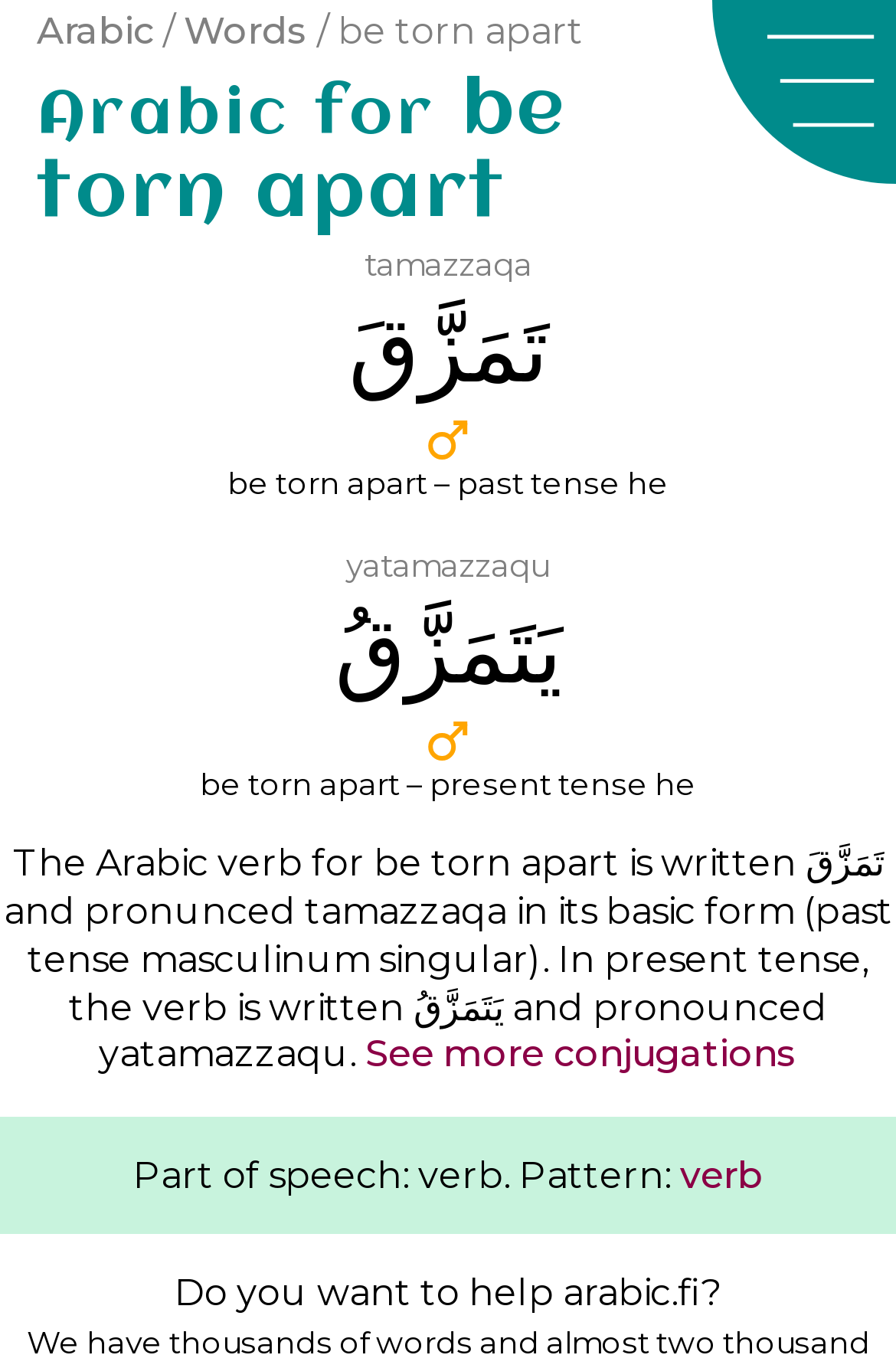Determine the bounding box coordinates for the HTML element mentioned in the following description: "See more conjugations". The coordinates should be a list of four floats ranging from 0 to 1, represented as [left, top, right, bottom].

[0.408, 0.755, 0.89, 0.787]